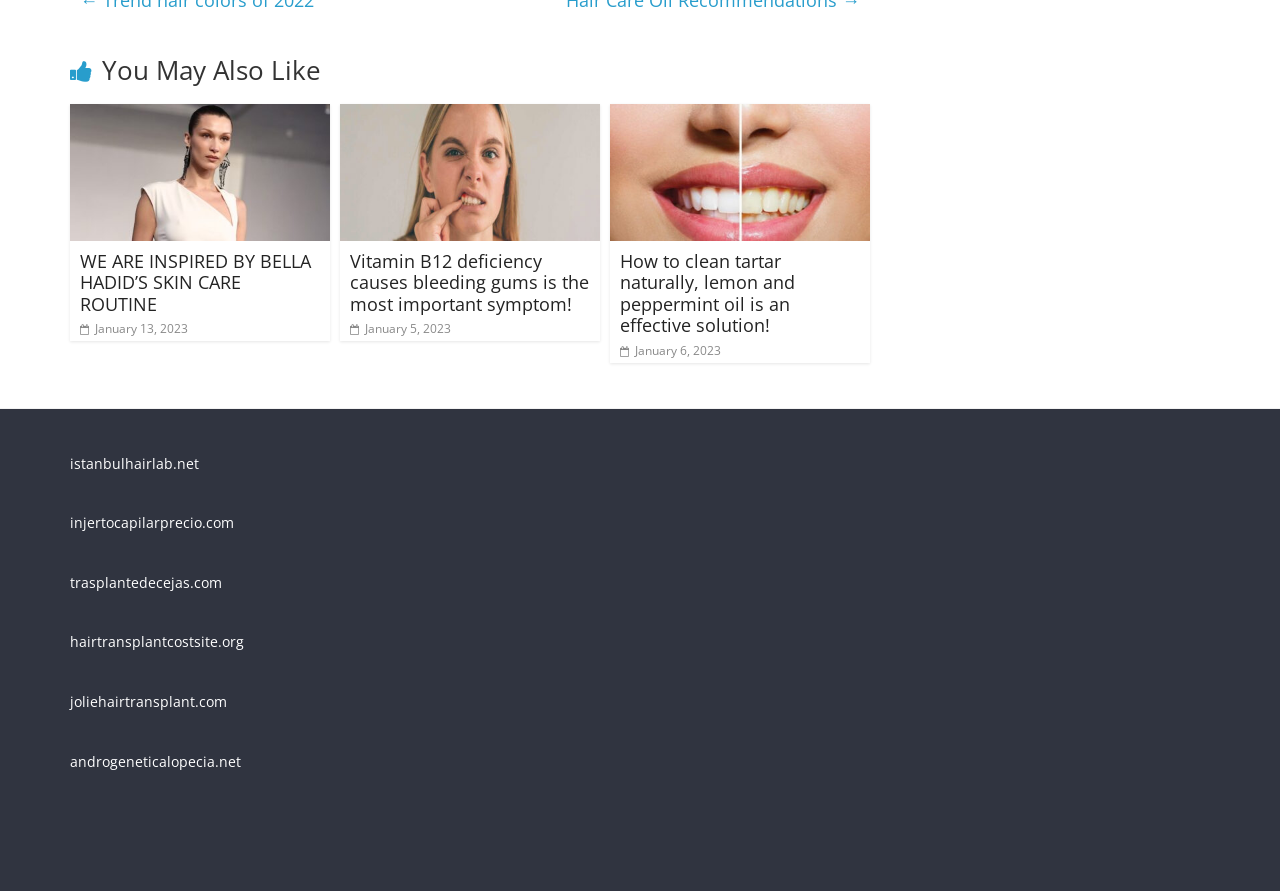Please provide the bounding box coordinates in the format (top-left x, top-left y, bottom-right x, bottom-right y). Remember, all values are floating point numbers between 0 and 1. What is the bounding box coordinate of the region described as: January 5, 2023

[0.273, 0.36, 0.352, 0.379]